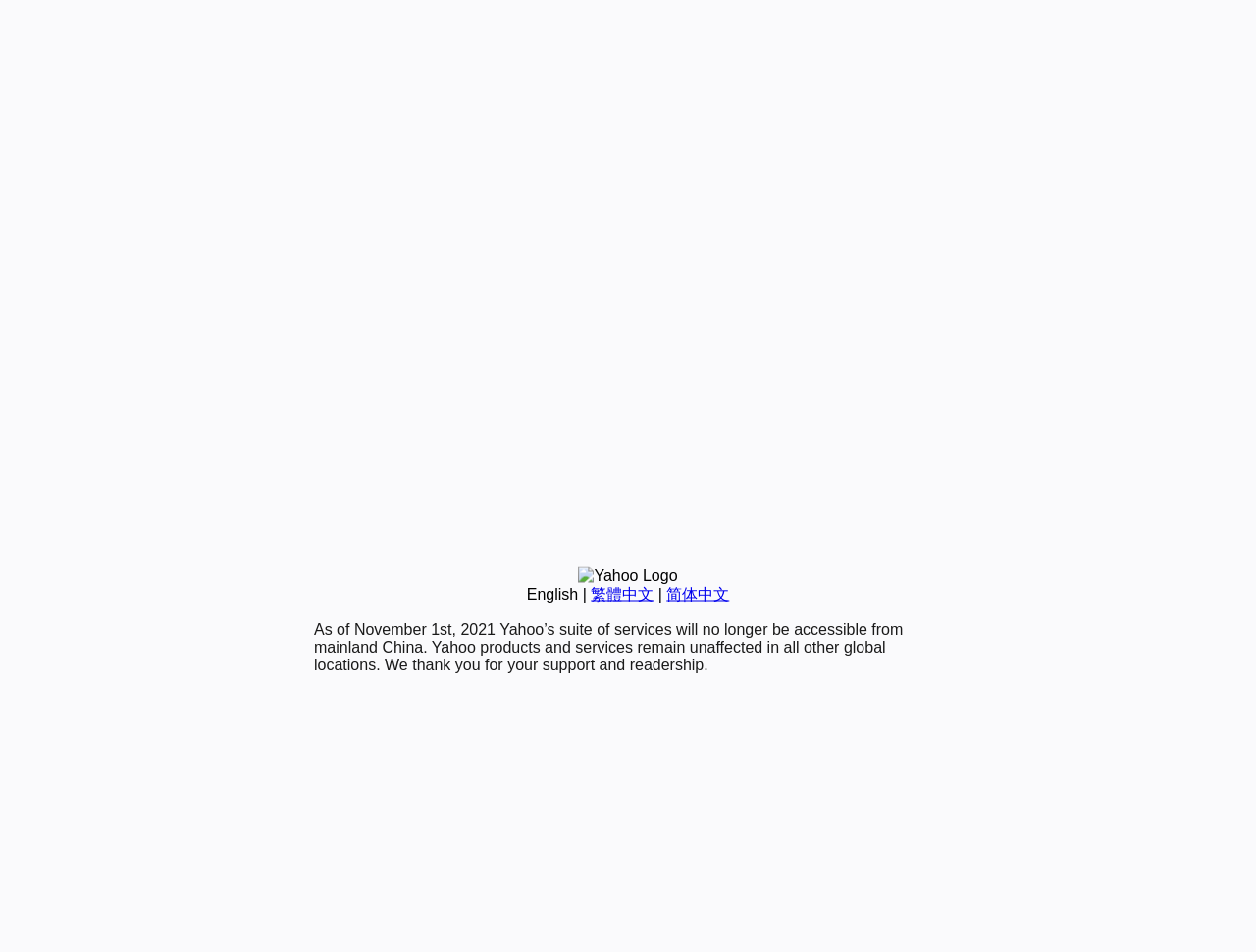Identify the bounding box for the described UI element: "English".

[0.419, 0.615, 0.46, 0.632]